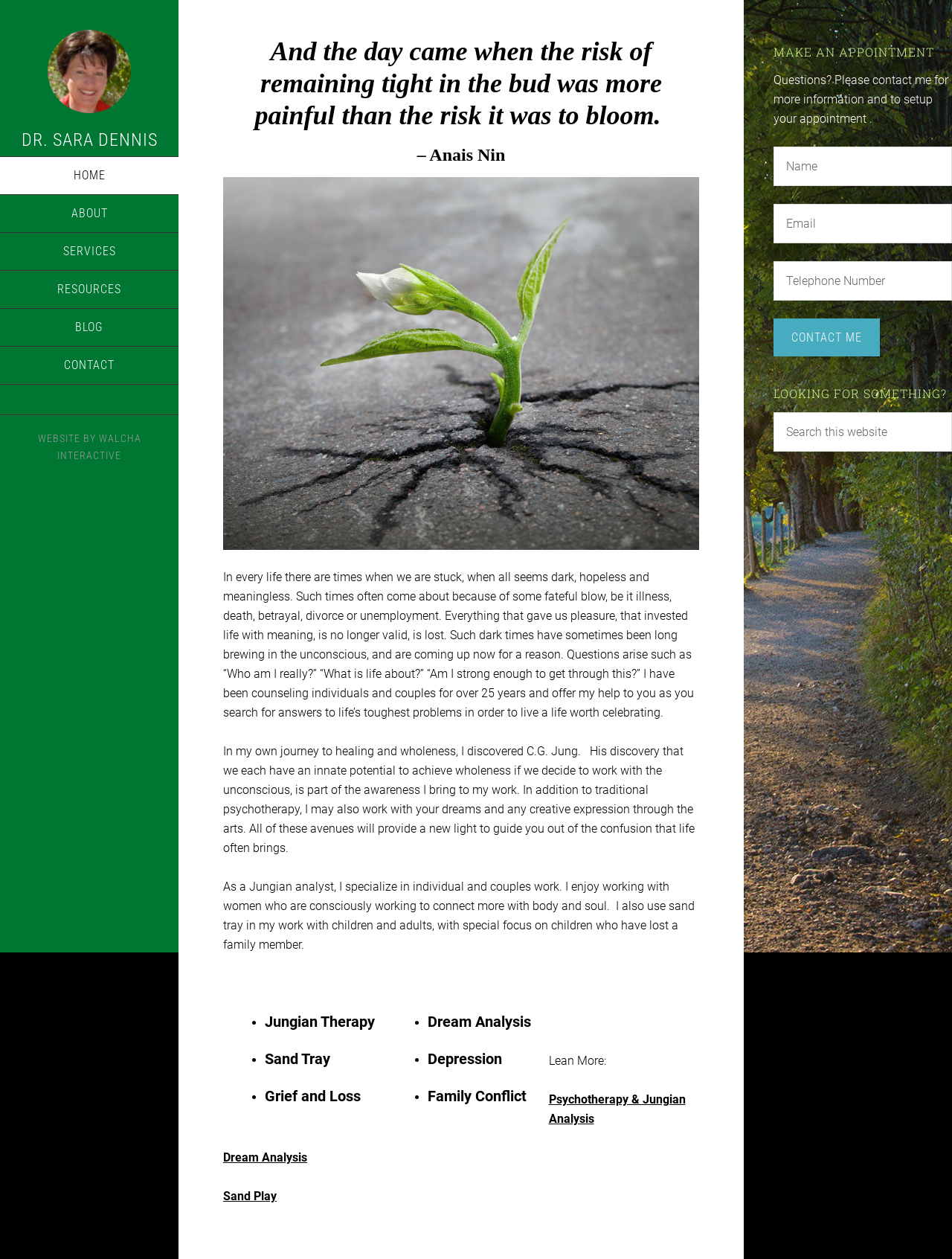Determine the bounding box coordinates of the clickable element to complete this instruction: "Click the 'CONTACT ME' button". Provide the coordinates in the format of four float numbers between 0 and 1, [left, top, right, bottom].

[0.812, 0.253, 0.924, 0.283]